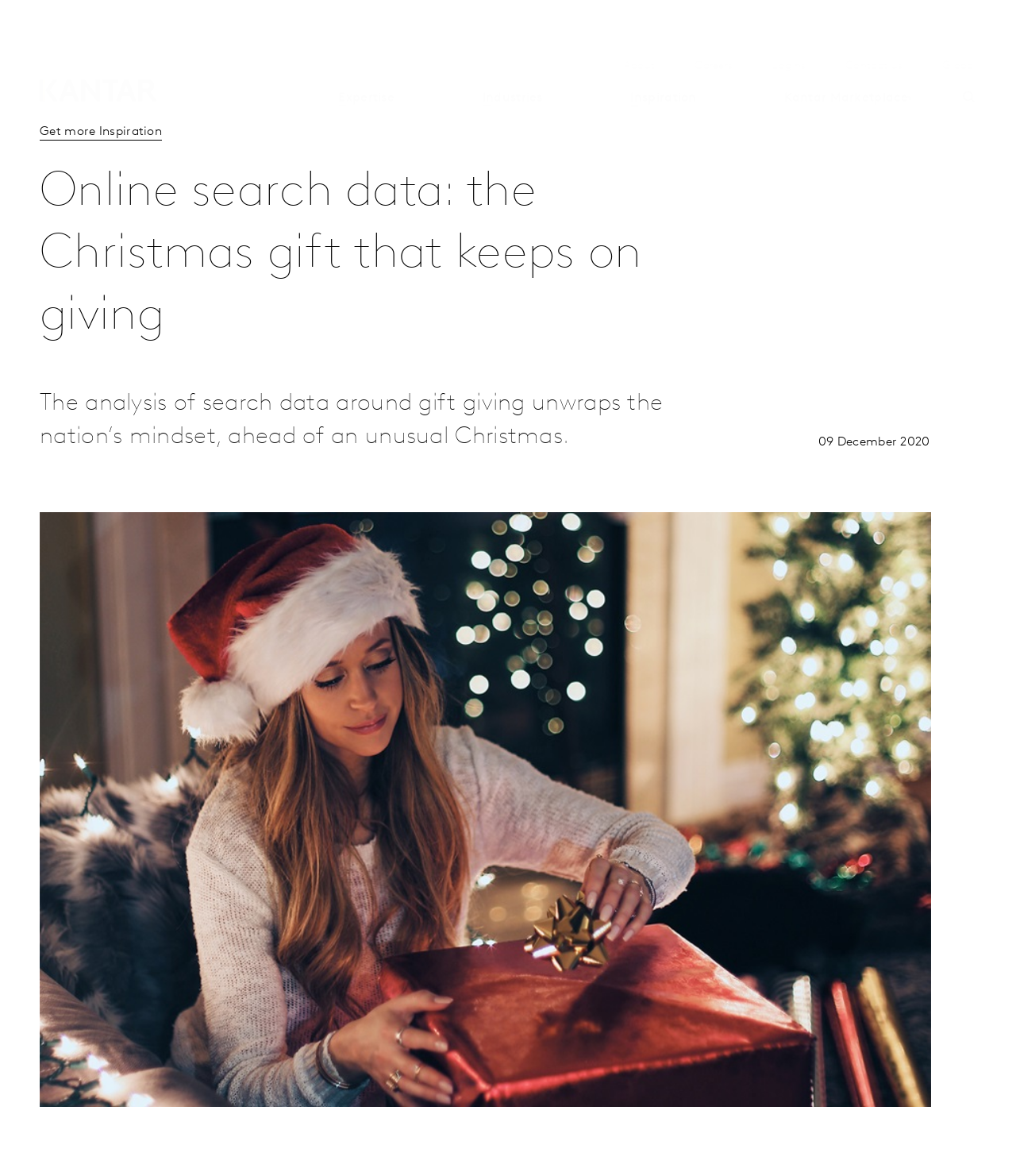Specify the bounding box coordinates (top-left x, top-left y, bottom-right x, bottom-right y) of the UI element in the screenshot that matches this description: Kantar Marketplace

[0.76, 0.042, 0.905, 0.058]